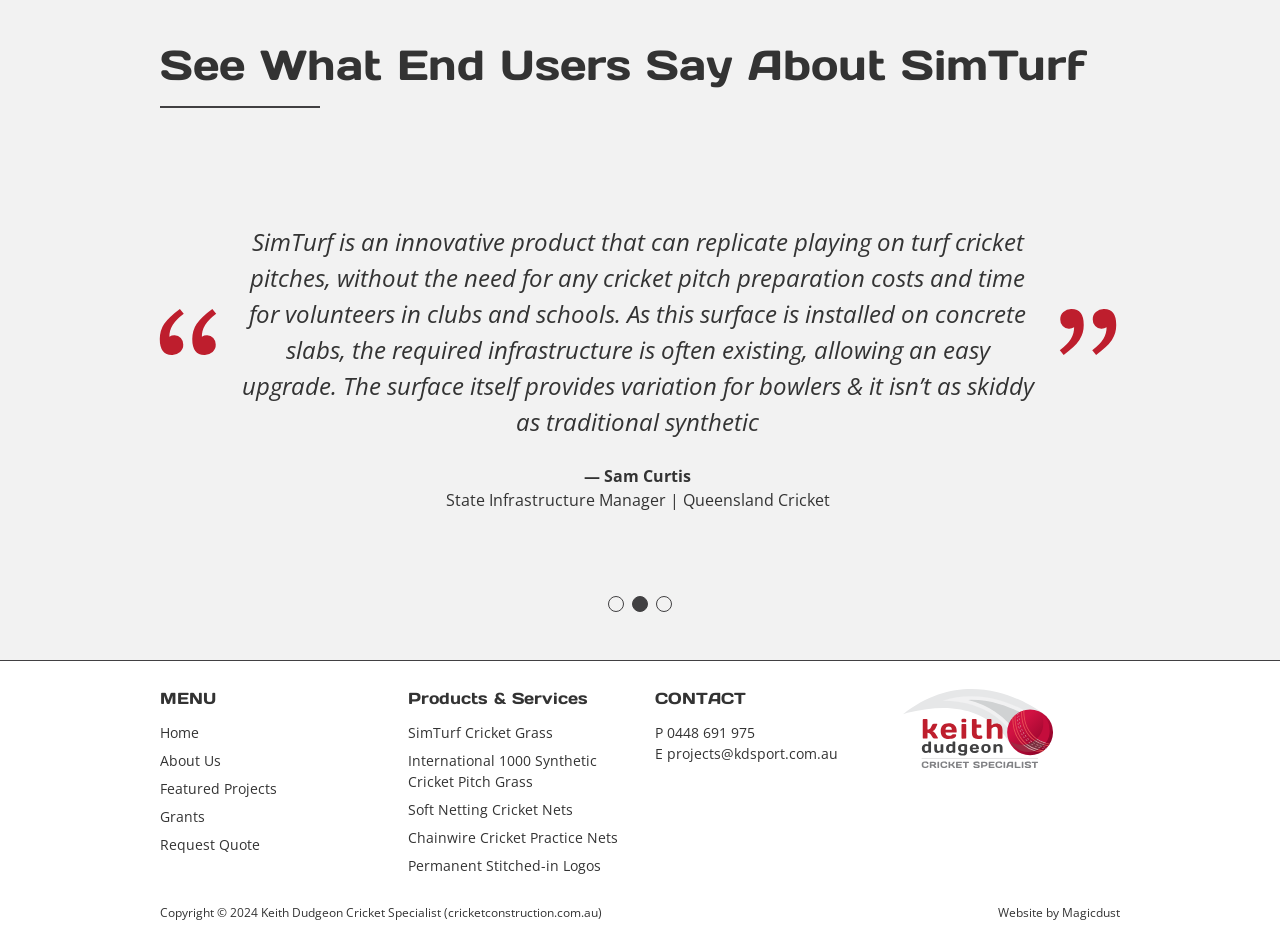Locate the bounding box coordinates of the element that should be clicked to execute the following instruction: "Send an email to projects@kdsport.com.au".

[0.521, 0.794, 0.655, 0.815]